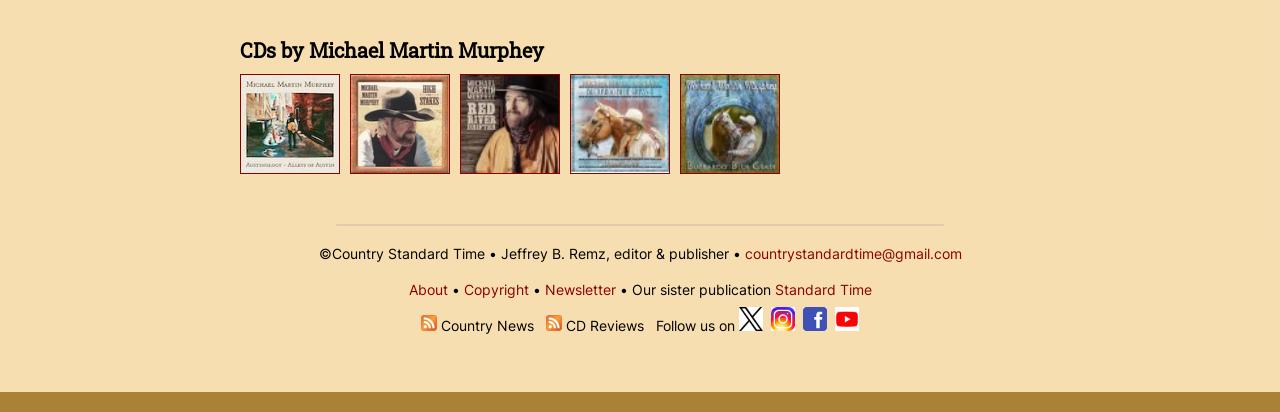Provide the bounding box for the UI element matching this description: "Red All Over The Land".

None